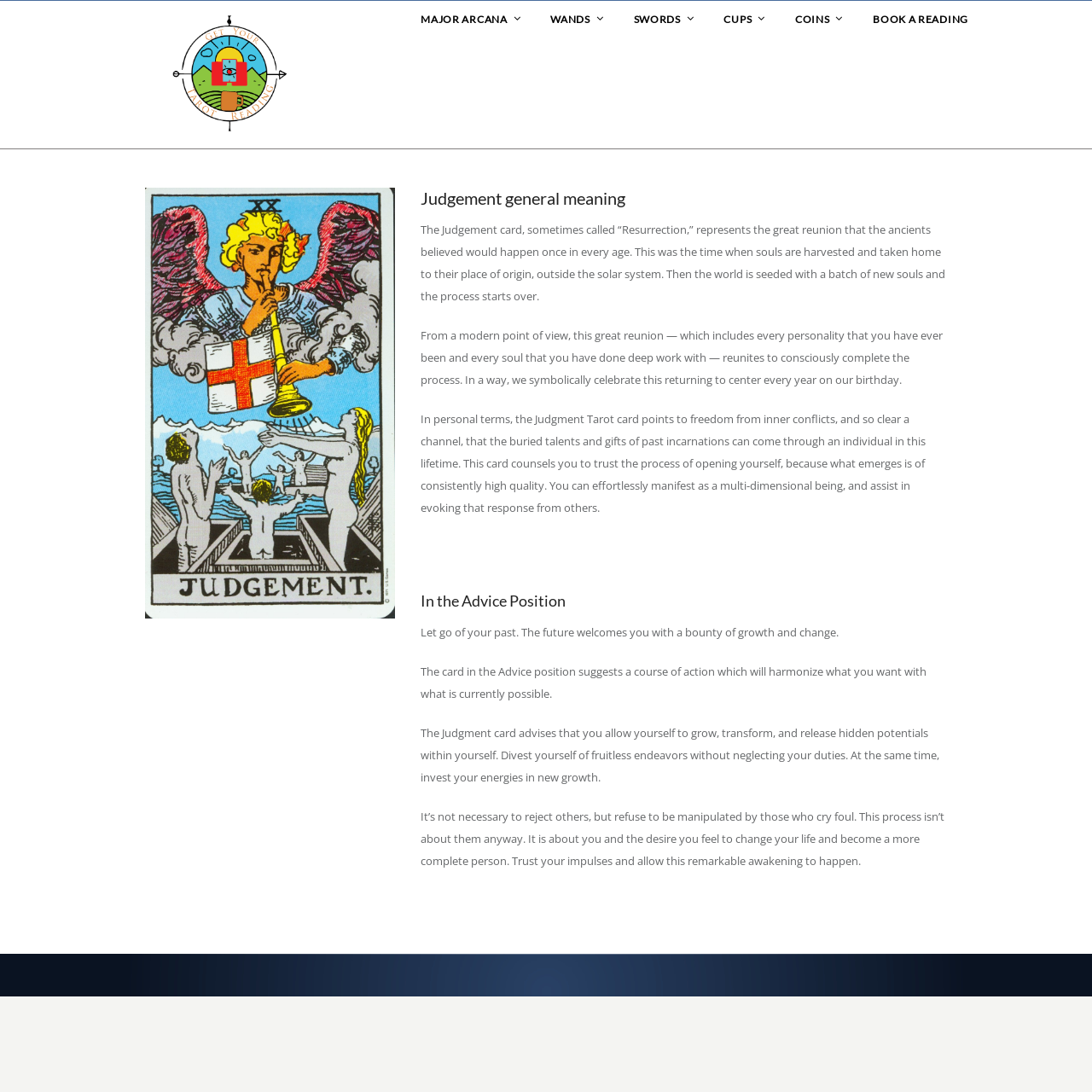Using the format (top-left x, top-left y, bottom-right x, bottom-right y), and given the element description, identify the bounding box coordinates within the screenshot: Contact Us

None